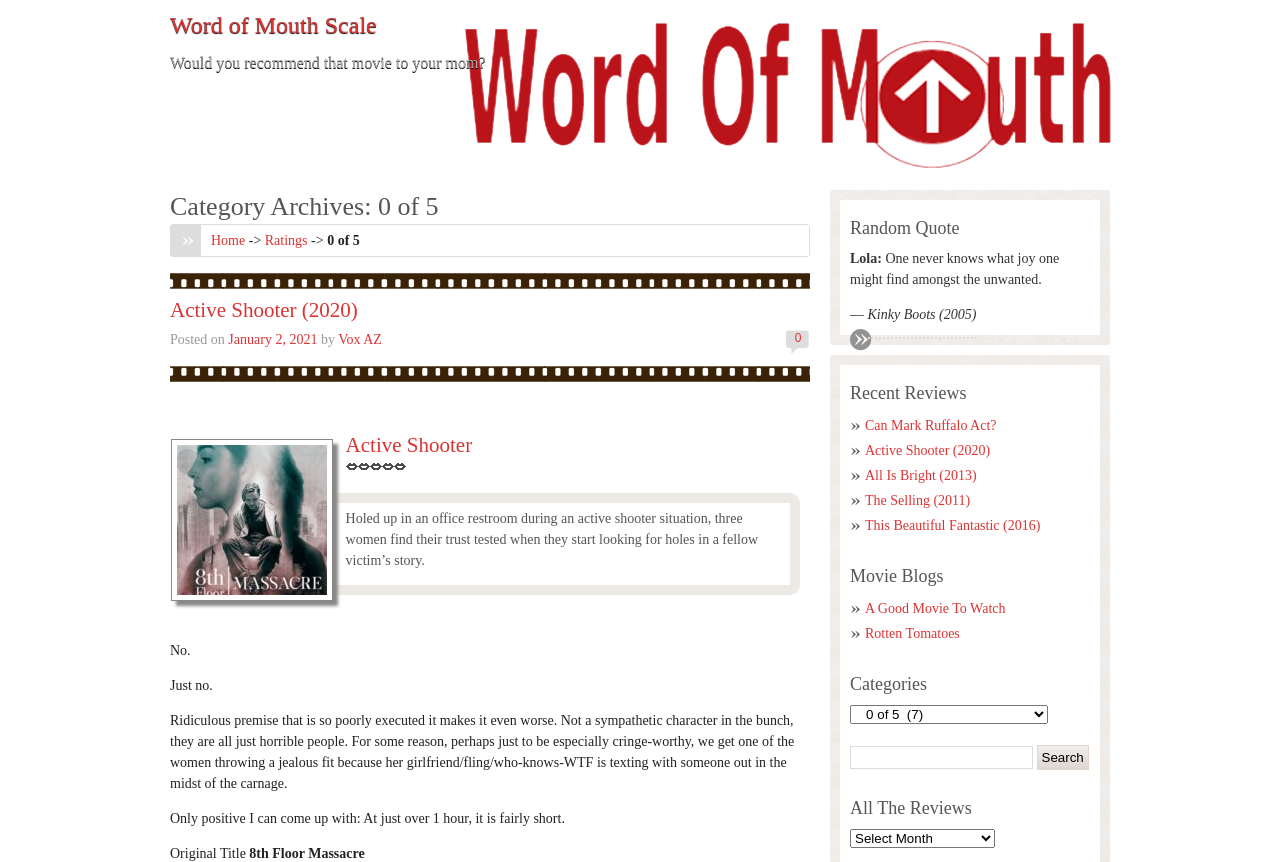Please identify the bounding box coordinates of where to click in order to follow the instruction: "Search for a movie".

[0.664, 0.865, 0.807, 0.892]